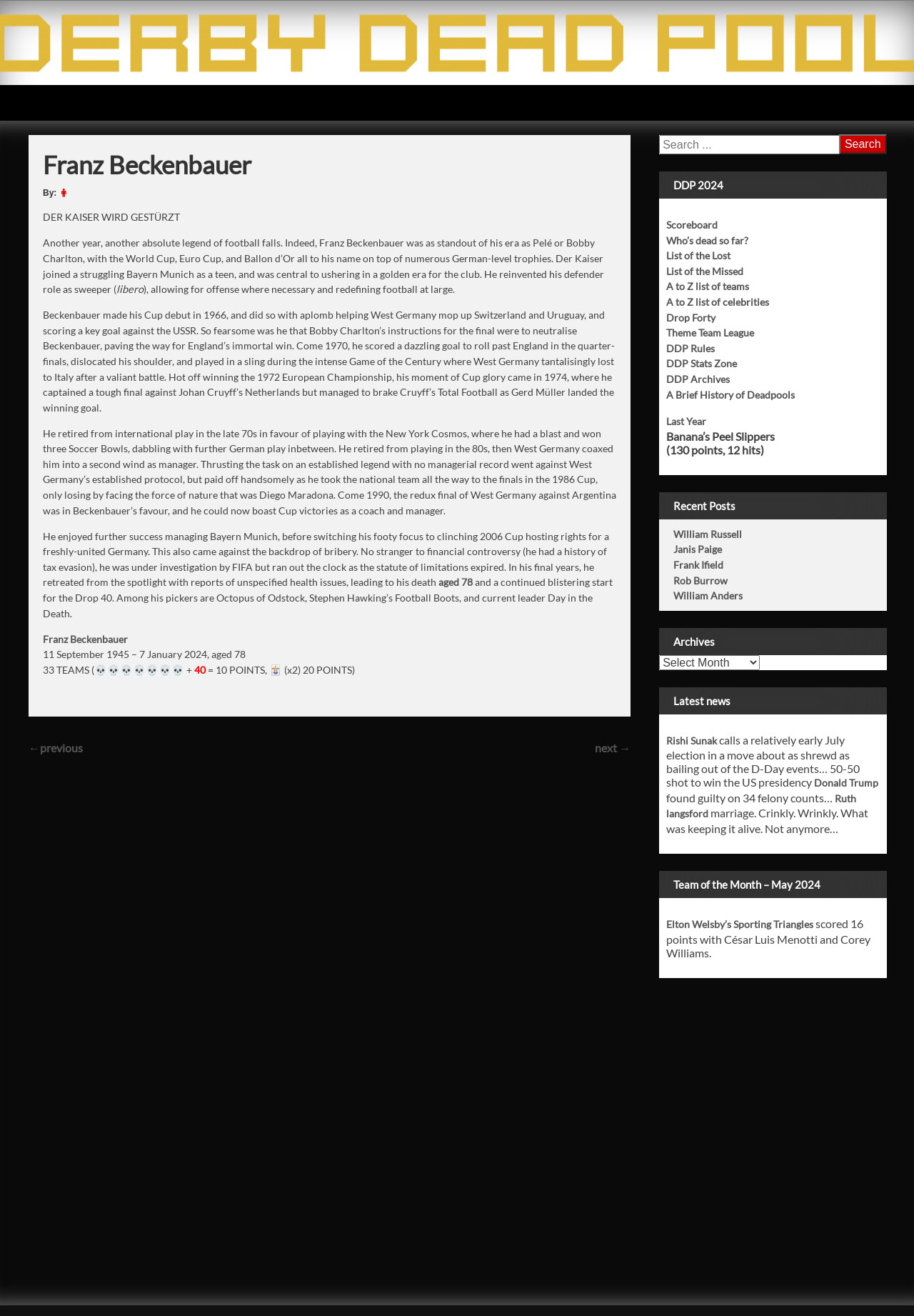Can you find the bounding box coordinates of the area I should click to execute the following instruction: "Explore the archives"?

[0.721, 0.498, 0.831, 0.509]